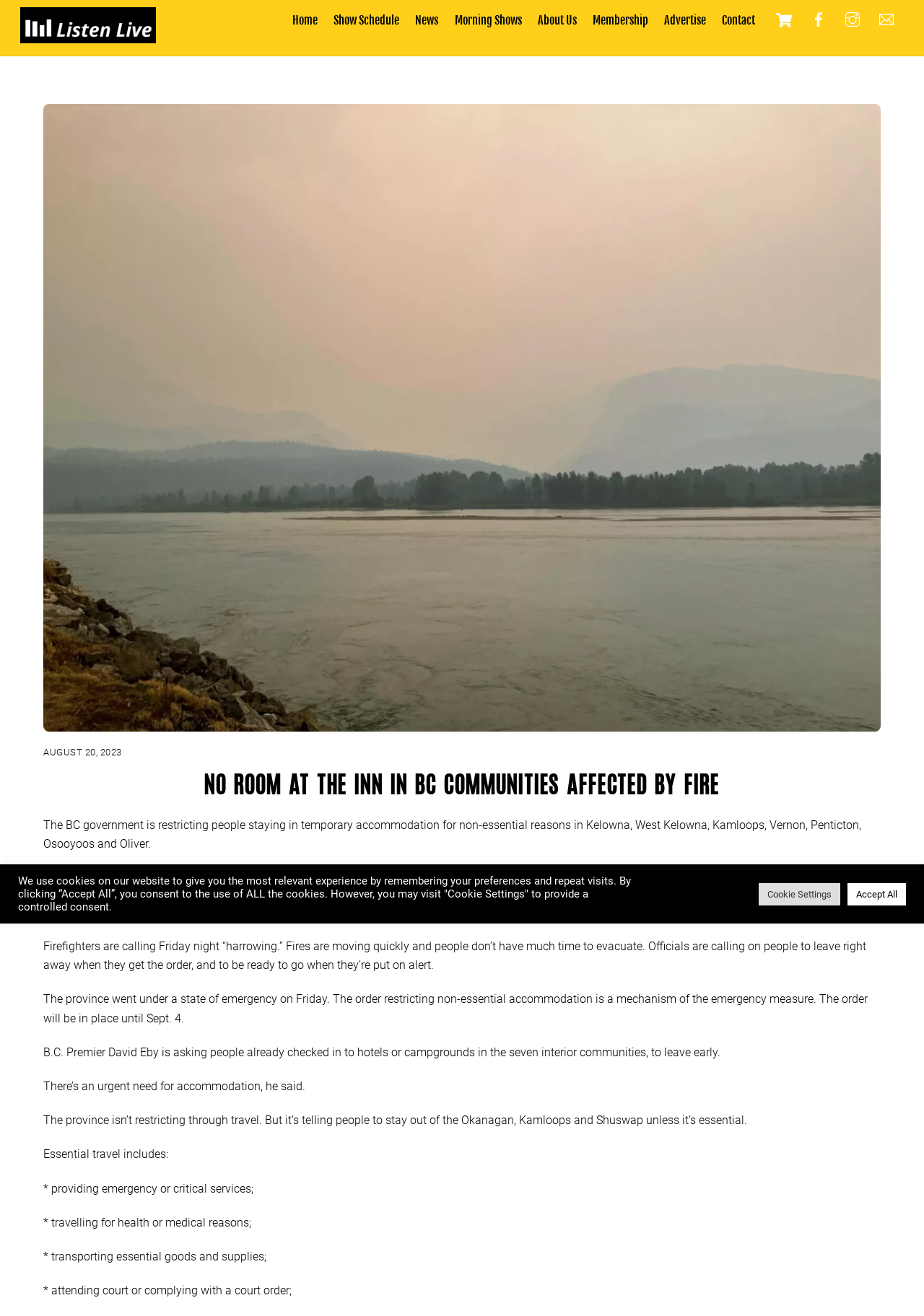Examine the image and give a thorough answer to the following question:
What is the name of the radio station?

The name of the radio station can be found in the top-left corner of the webpage, where it says 'StokeFM' in the link element.